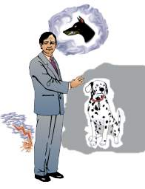Respond to the question with just a single word or phrase: 
What does the Dalmatian signify?

Warmth and safety